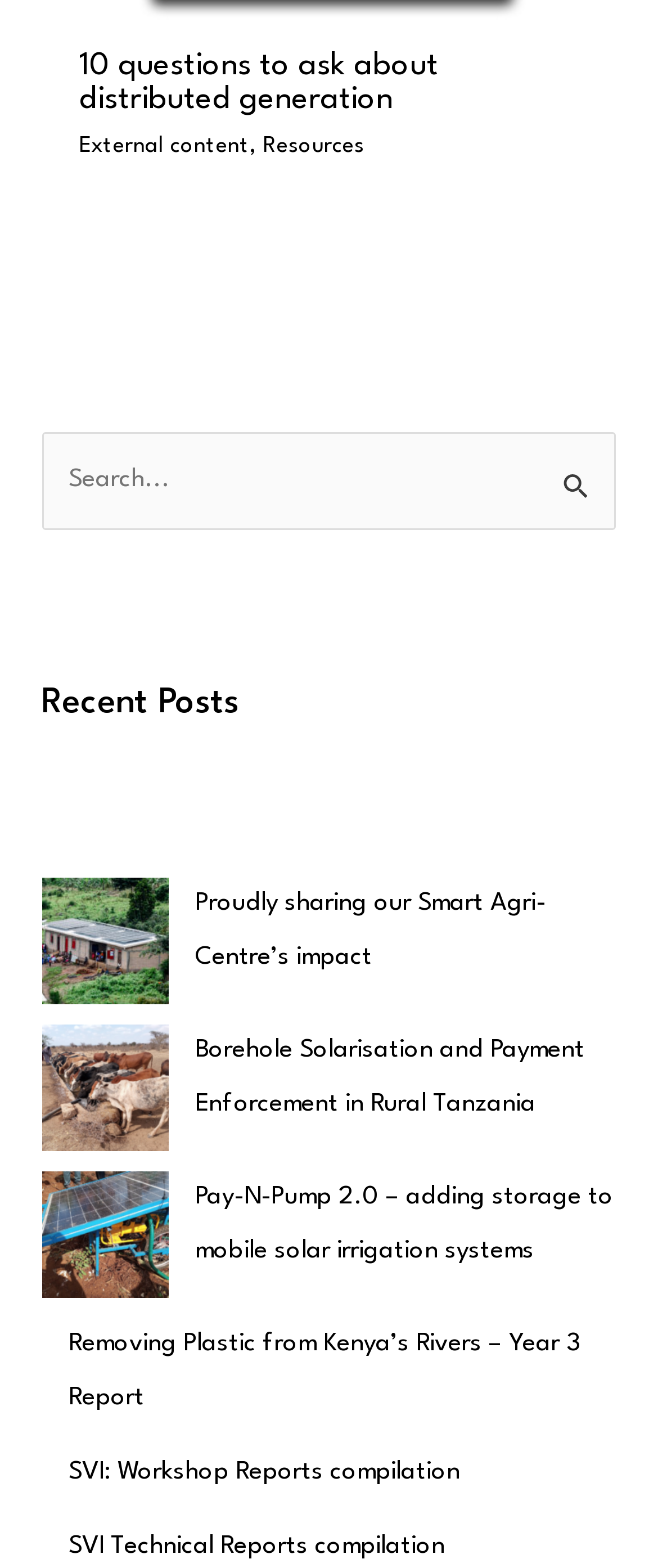Identify and provide the bounding box for the element described by: "parent_node: Search for: name="s" placeholder="Search..."".

[0.063, 0.275, 0.937, 0.338]